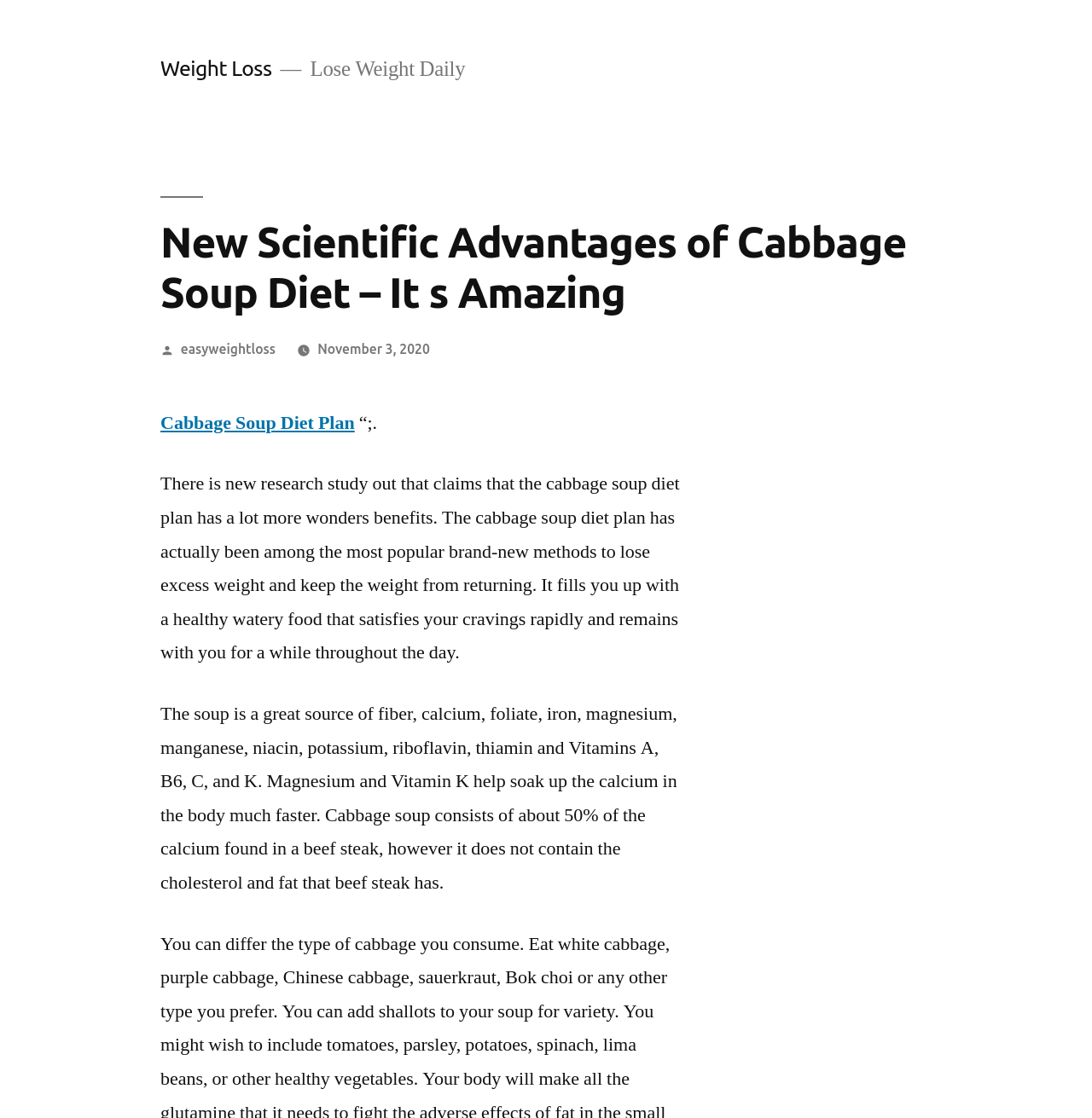Based on the element description easyweightloss, identify the bounding box of the UI element in the given webpage screenshot. The coordinates should be in the format (top-left x, top-left y, bottom-right x, bottom-right y) and must be between 0 and 1.

[0.165, 0.305, 0.252, 0.319]